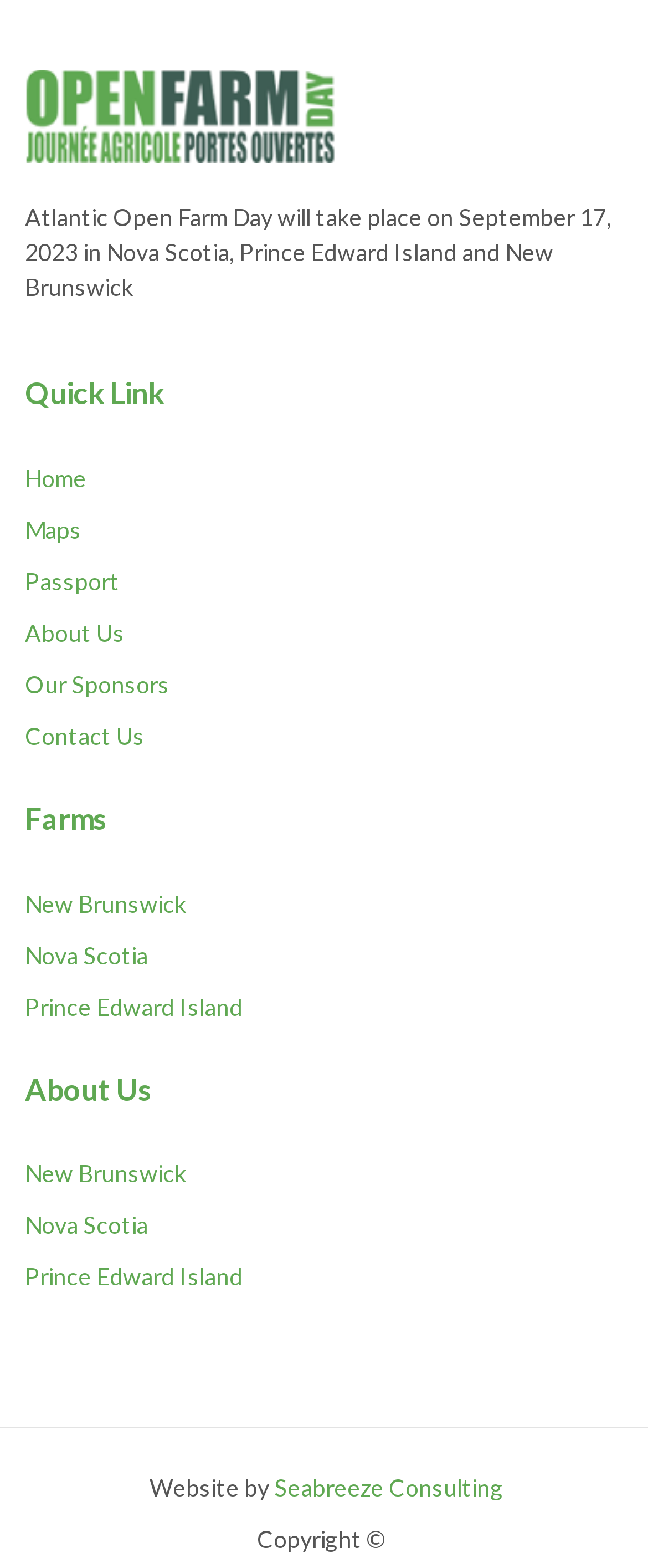How many quick links are available?
Answer with a single word or phrase, using the screenshot for reference.

6